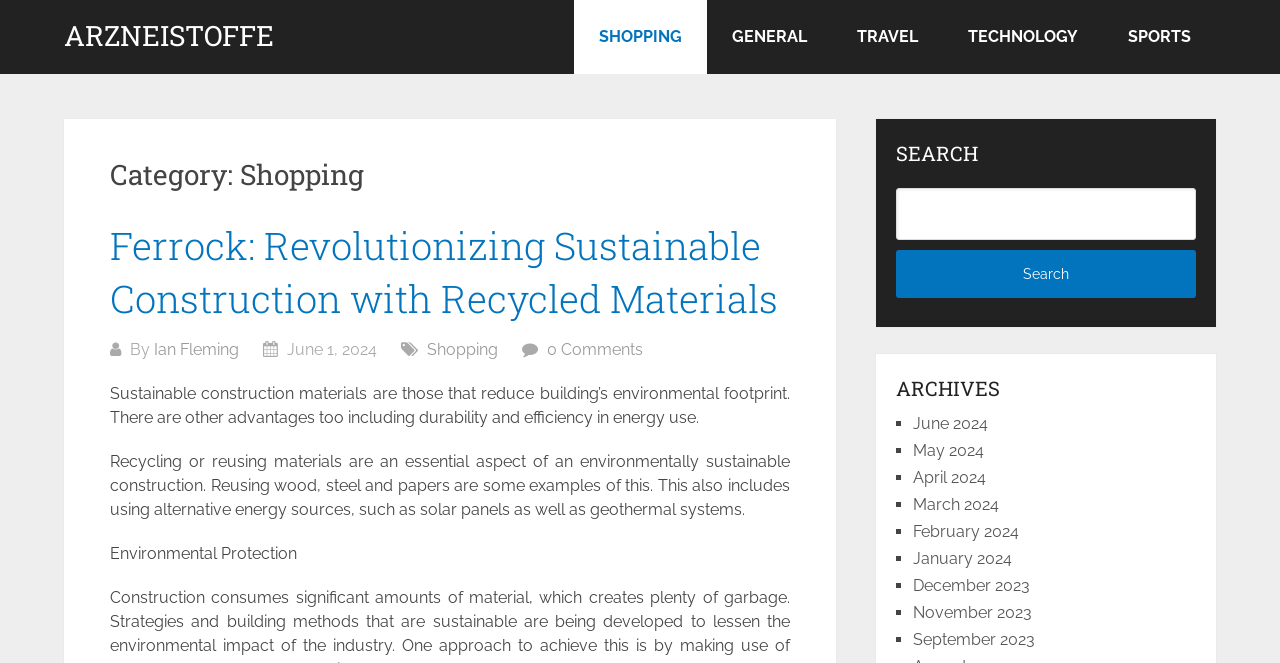Give the bounding box coordinates for the element described as: "value="Search"".

[0.7, 0.377, 0.934, 0.449]